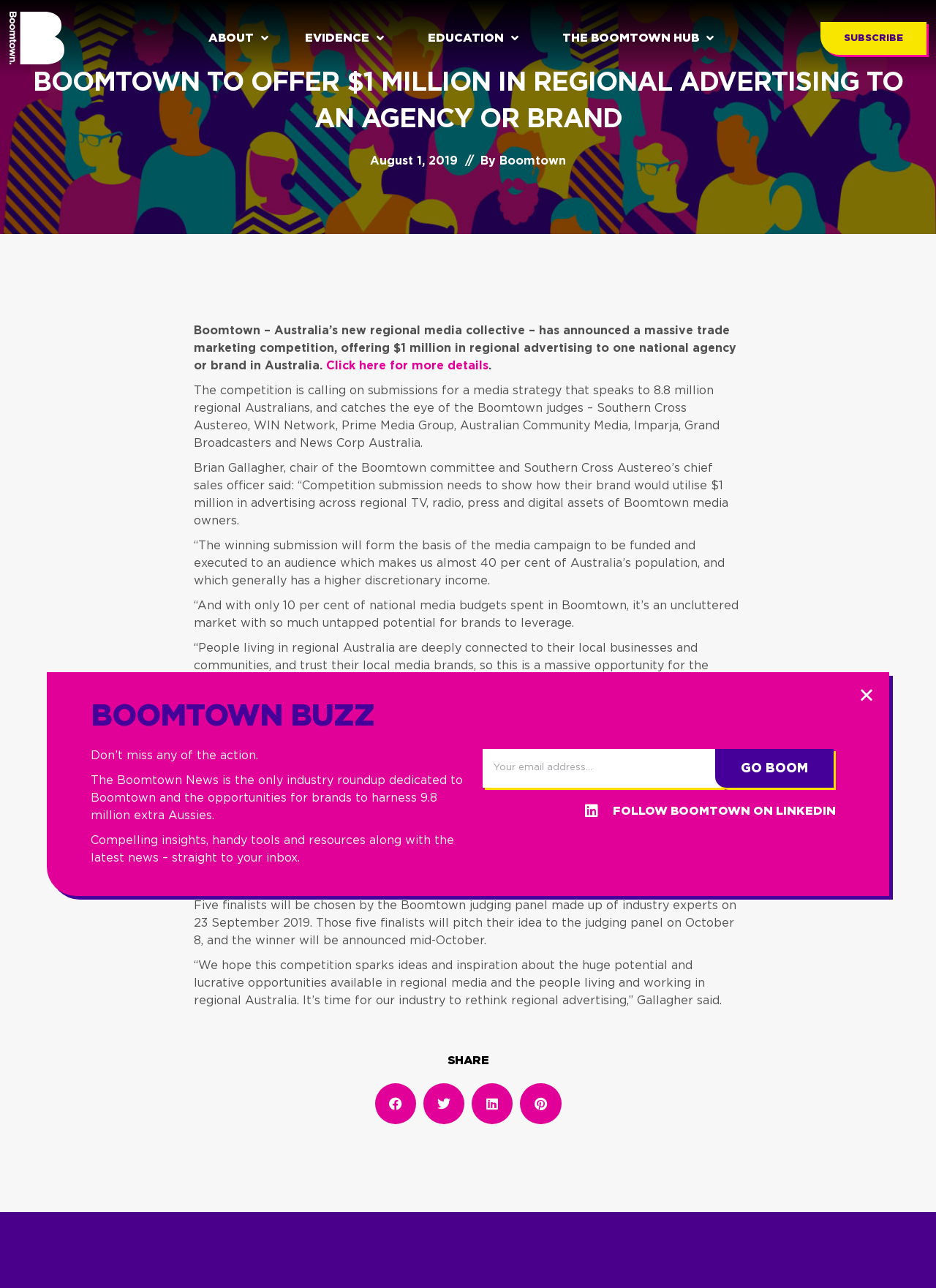Create a full and detailed caption for the entire webpage.

The webpage is about Boomtown, a regional media collective in Australia, announcing a massive trade marketing competition. The competition offers $1 million in regional advertising to one national agency or brand in Australia. 

At the top of the page, there are several links to different sections of the website, including "ABOUT", "EVIDENCE", "EDUCATION", and "THE BOOMTOWN HUB". On the right side, there is a "SUBSCRIBE" link. 

Below the links, there is a heading that reads "BOOMTOWN TO OFFER $1 MILLION IN REGIONAL ADVERTISING TO AN AGENCY OR BRAND". Next to the heading, there is a time stamp indicating the date "August 1, 2019". 

The main content of the page is a news article about the competition. The article explains that the competition is calling for submissions for a media strategy that targets 8.8 million regional Australians. The submission must focus on consumer insight and strategic regional media approach. 

There are several paragraphs of text that provide more details about the competition, including the judging process and the requirements for submission. 

At the bottom of the page, there are social media sharing buttons, including "Share on Facebook", "Share on Twitter", "Share on LinkedIn", and "Share on Pinterest". 

On the right side of the page, there is a section called "BOOMTOWN BUZZ" that promotes a newsletter subscription. The section includes a heading, a brief description, and a text box to enter an email address. There is also a "Go Boom" button and a link to follow Boomtown on LinkedIn.